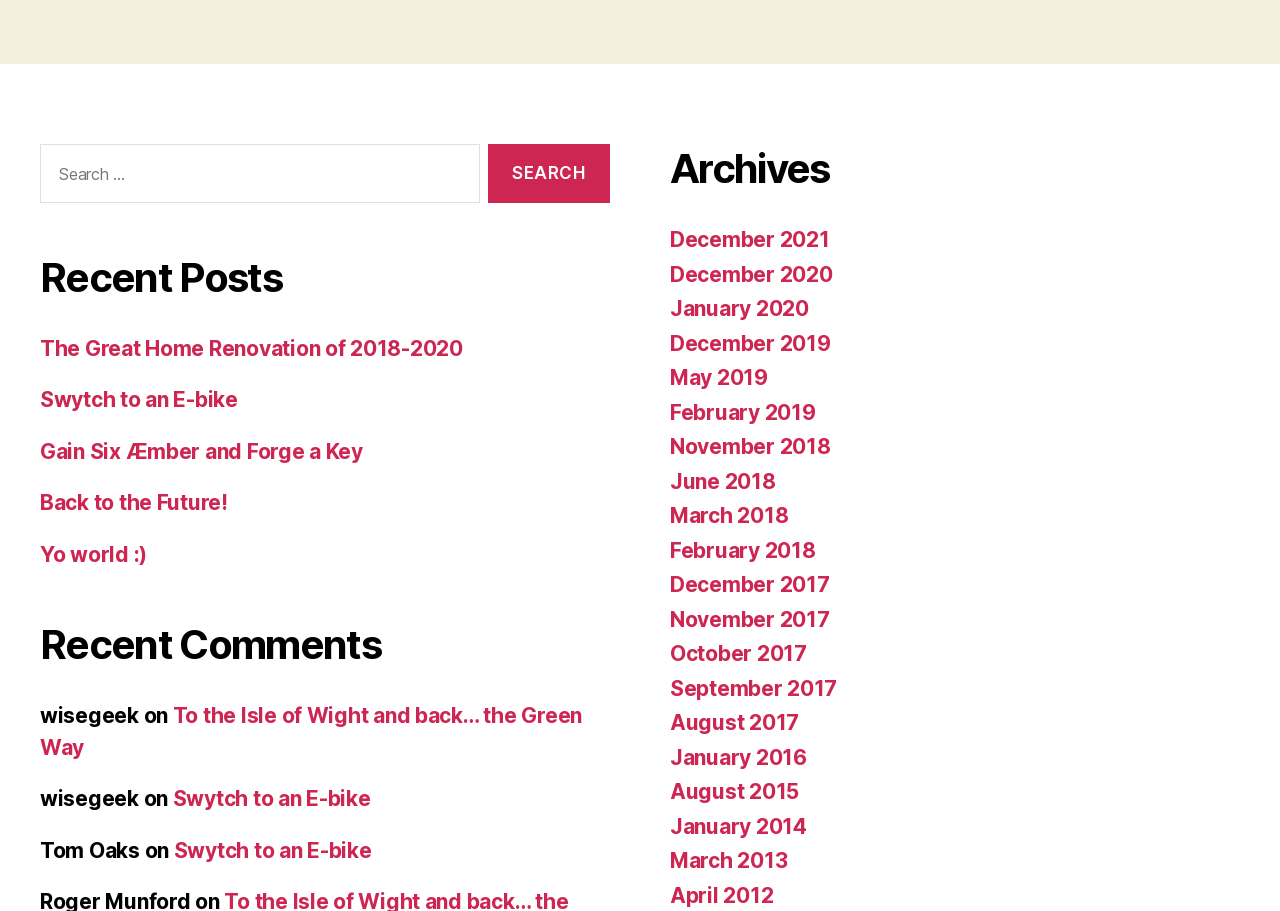Find the bounding box coordinates of the area to click in order to follow the instruction: "Go to archives of December 2021".

[0.523, 0.249, 0.648, 0.277]